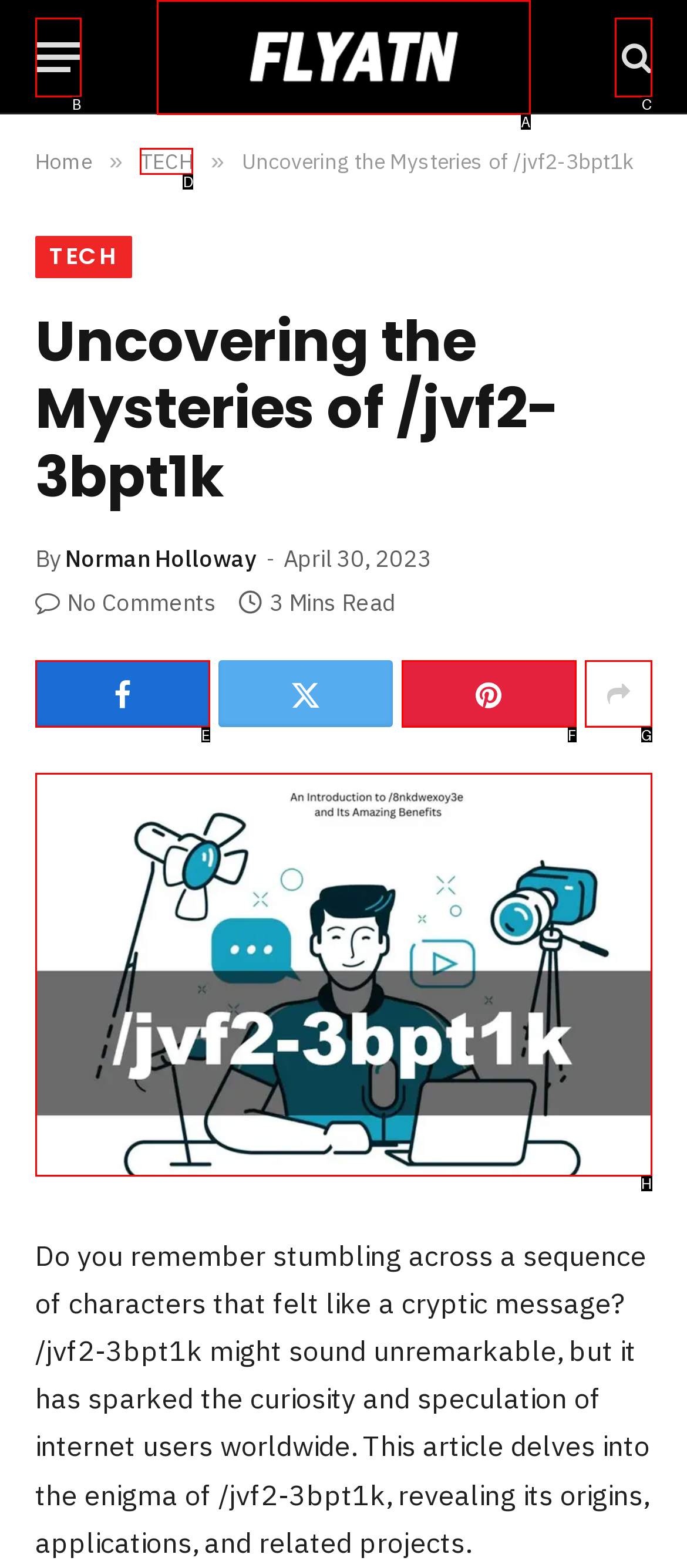From the options provided, determine which HTML element best fits the description: title="Search". Answer with the correct letter.

C